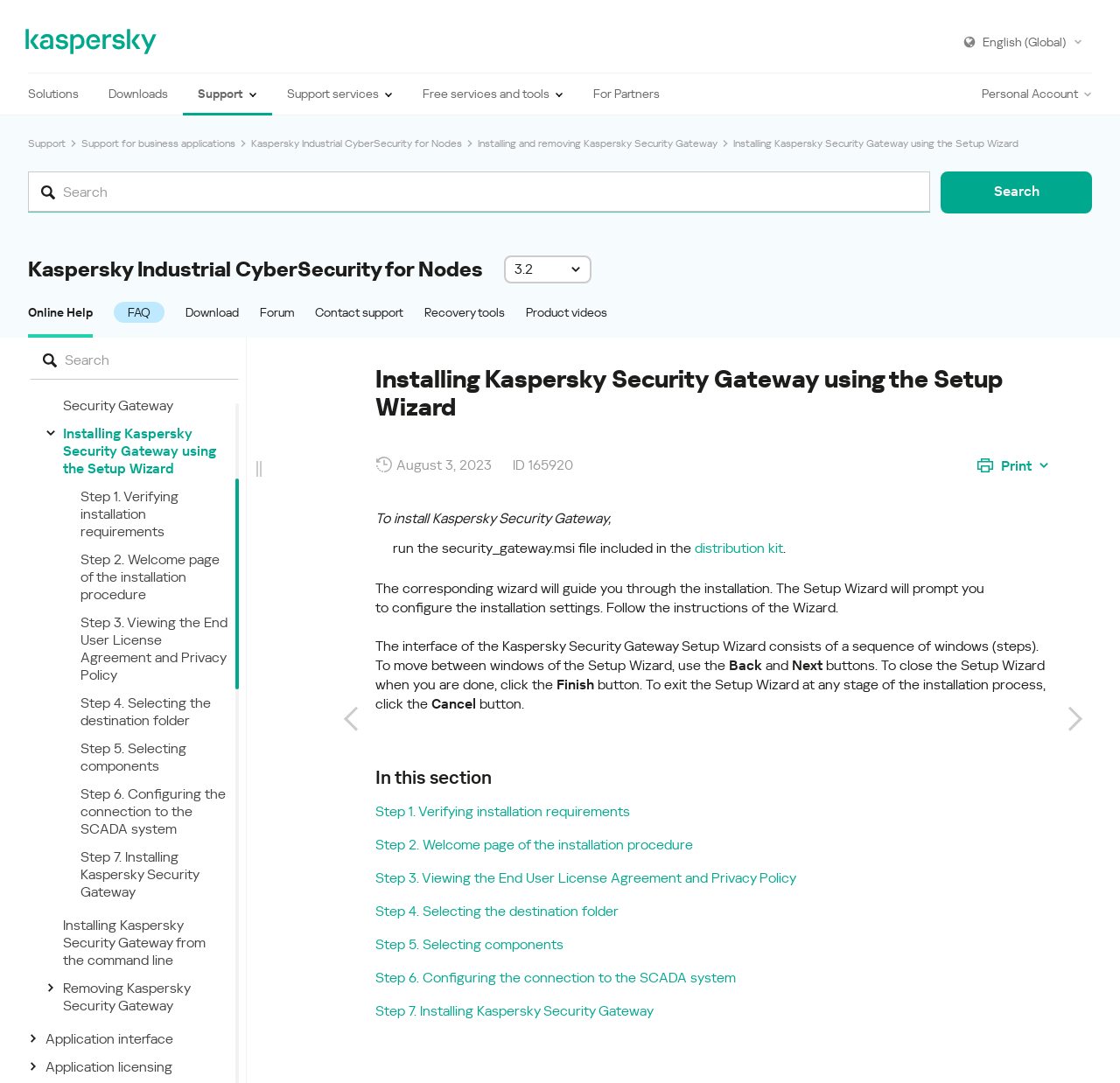Elaborate on the information and visuals displayed on the webpage.

The webpage is about installing Kaspersky Security Gateway using the Setup Wizard. At the top, there is a link to "Kaspersky" and a button to toggle a dropdown menu. To the right of these elements, there is a static text "English (Global)" and several links to different language options.

Below these elements, there are several links to different sections of the website, including "Solutions", "Downloads", "Support", and "For Partners". There are also three images and corresponding static texts describing "Support services", "Free services and tools", and "Kaspersky Industrial CyberSecurity for Nodes".

On the left side of the page, there is a search bar with a button to submit the search query. Below the search bar, there are several links to different topics, including "Support", "Kaspersky Industrial CyberSecurity for Nodes", and "Installing and removing Kaspersky Security Gateway".

The main content of the page is divided into several sections. The first section has a heading "Installing Kaspersky Security Gateway using the Setup Wizard" and provides a brief introduction to the installation process. The second section explains the steps to install Kaspersky Security Gateway, including verifying installation requirements, viewing the End User License Agreement and Privacy Policy, selecting the destination folder, selecting components, configuring the connection to the SCADA system, and installing Kaspersky Security Gateway. Each step is represented by a link.

To the right of the main content, there are several links to related topics, including "What's new", "Typical deployments", "Installing and removing the application", and "Updating Kaspersky Security Gateway". At the bottom of the page, there is a static text "August 3, 2023" and "ID 165920", as well as a button to print the page.